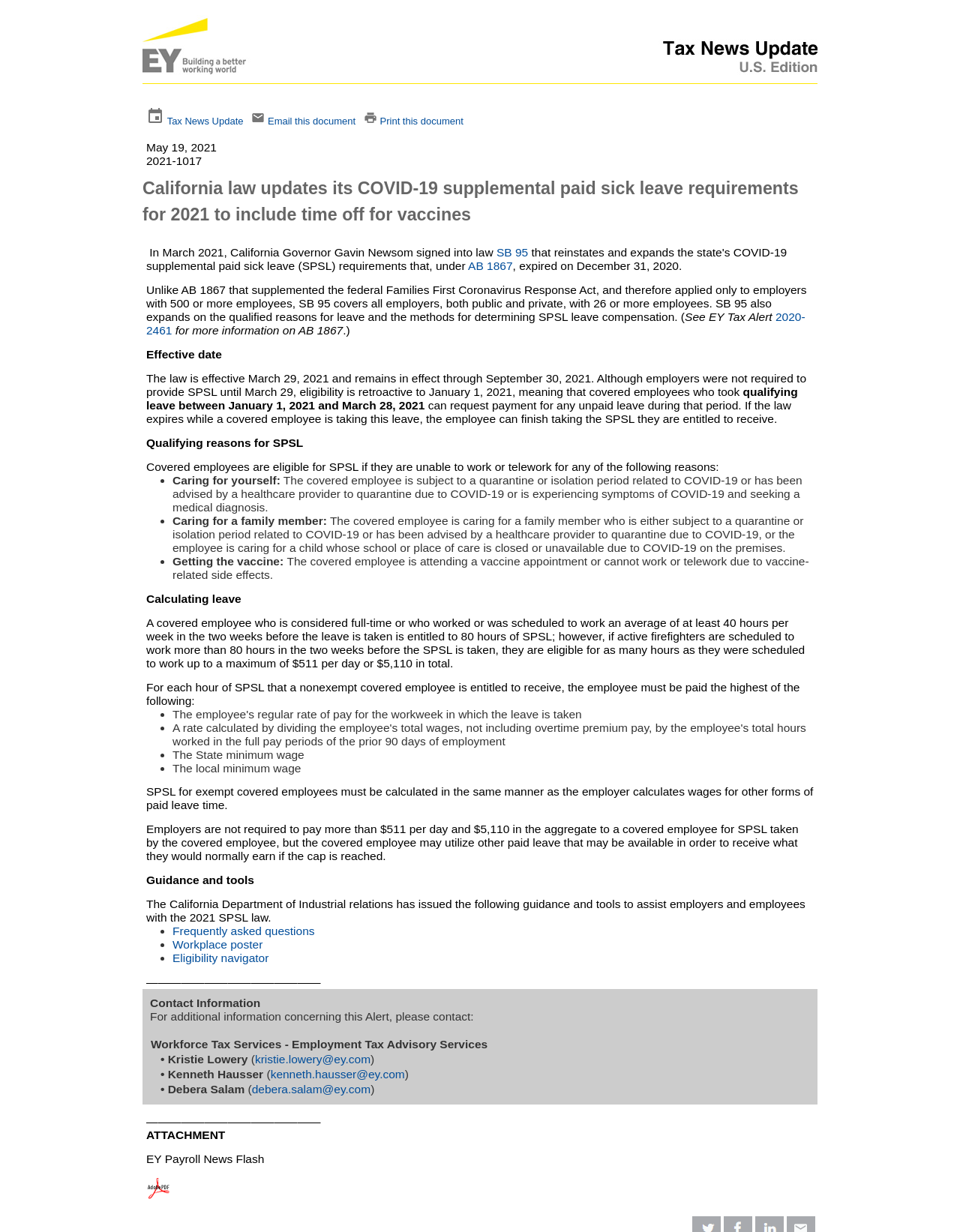How many hours of SPSL are full-time employees entitled to?
Offer a detailed and exhaustive answer to the question.

According to the section 'Calculating leave', a covered employee who is considered full-time or who worked or was scheduled to work an average of at least 40 hours per week in the two weeks before the leave is taken is entitled to 80 hours of SPSL.